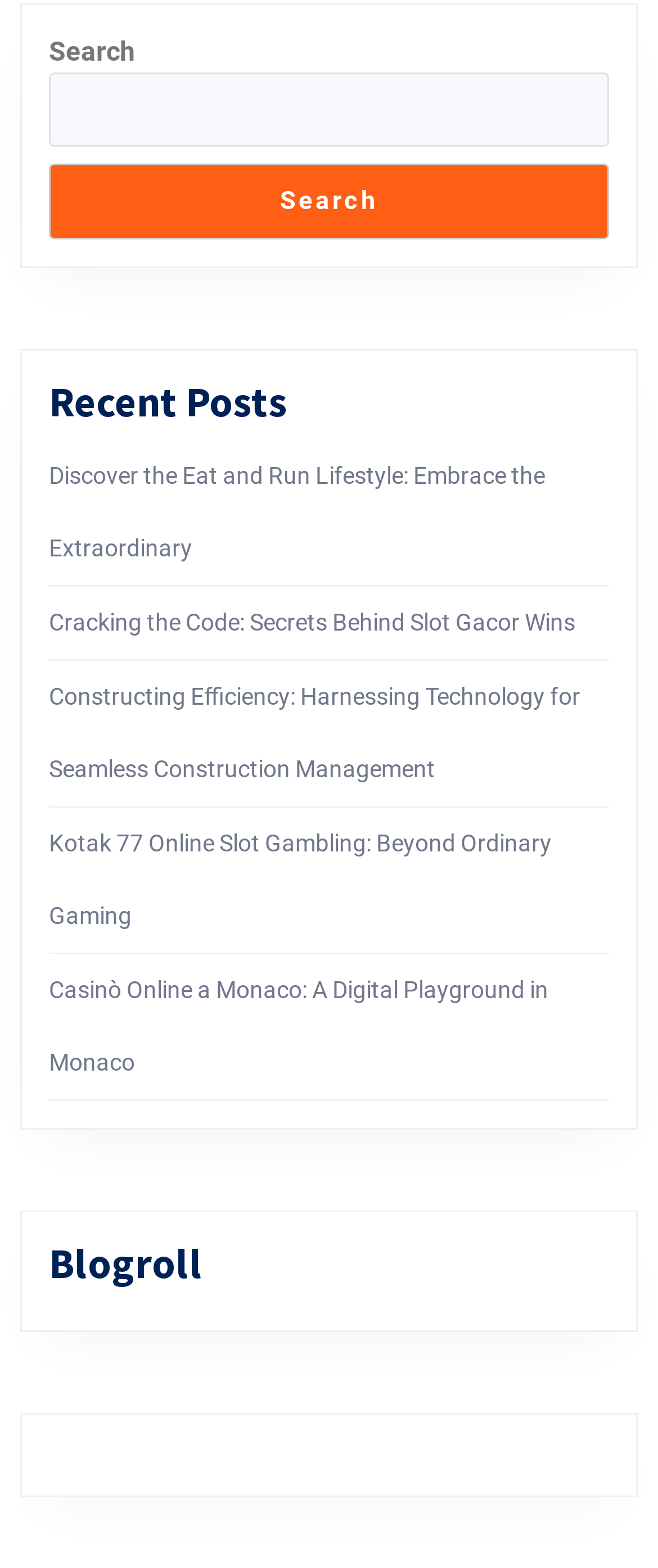Find and provide the bounding box coordinates for the UI element described with: "parent_node: Search name="s"".

[0.074, 0.046, 0.926, 0.094]